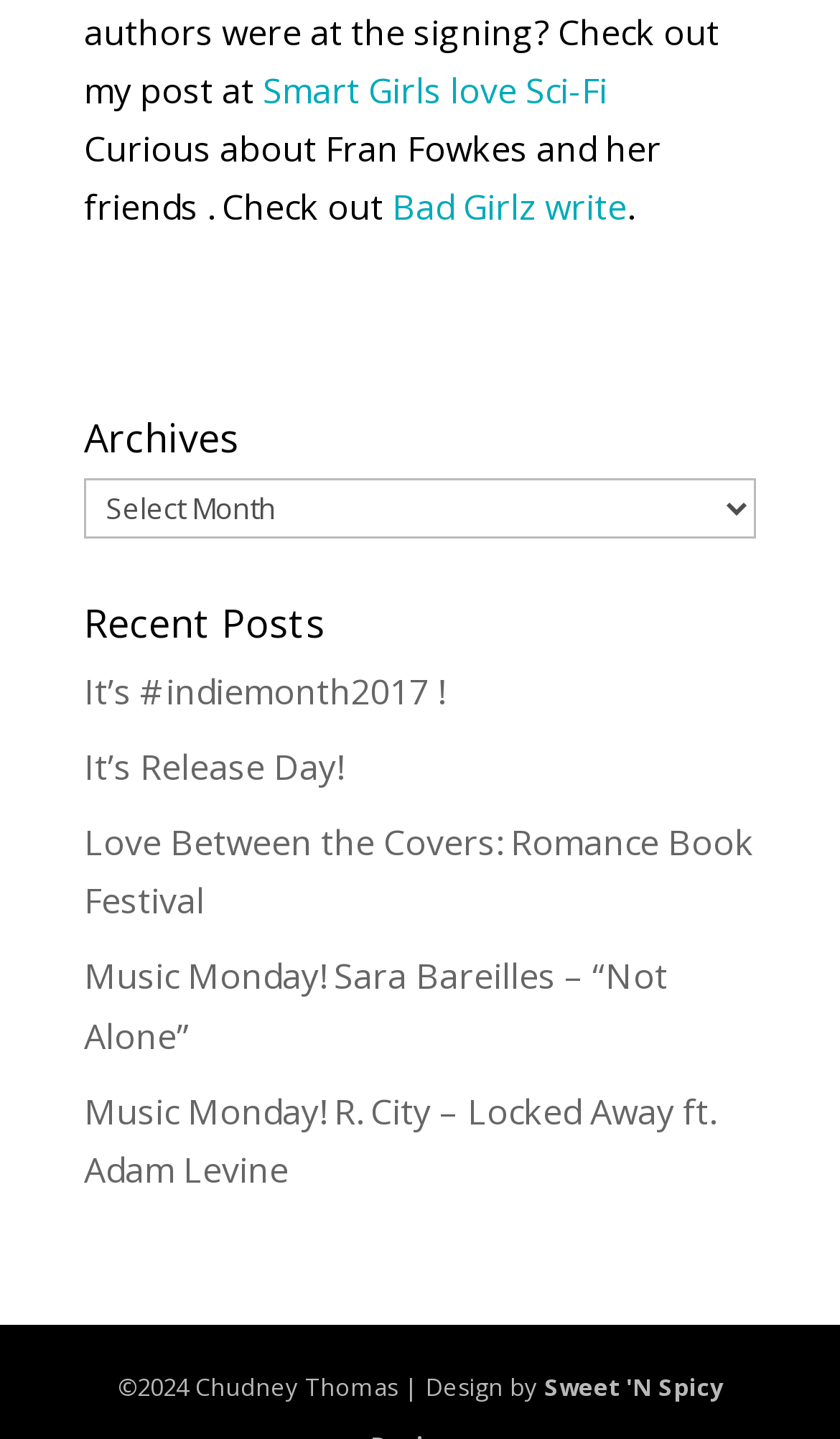Locate the bounding box coordinates of the area that needs to be clicked to fulfill the following instruction: "View 'Our sponsors'". The coordinates should be in the format of four float numbers between 0 and 1, namely [left, top, right, bottom].

None